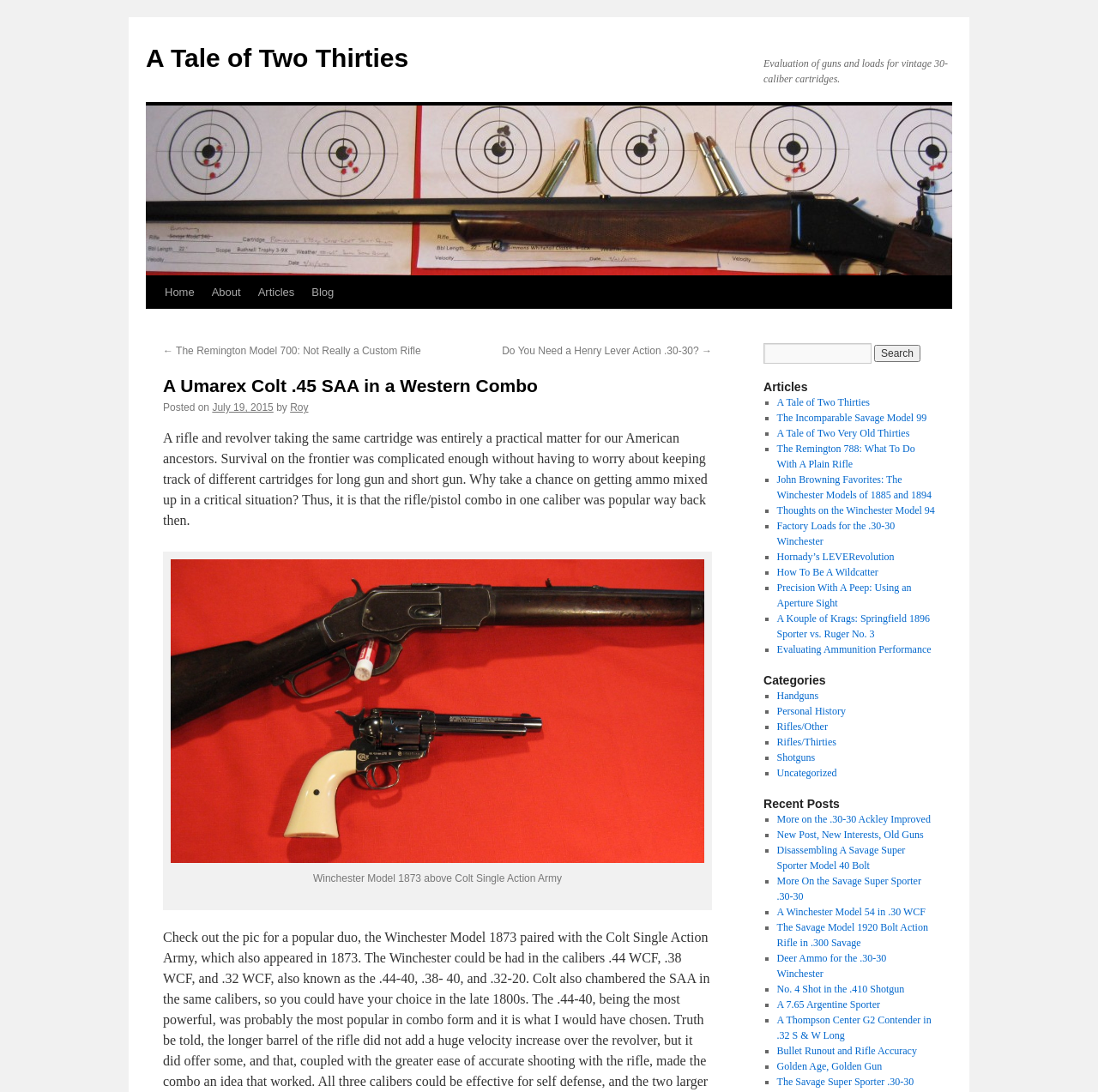Identify the bounding box coordinates of the clickable region to carry out the given instruction: "Read the article 'A Tale of Two Thirties'".

[0.707, 0.363, 0.792, 0.374]